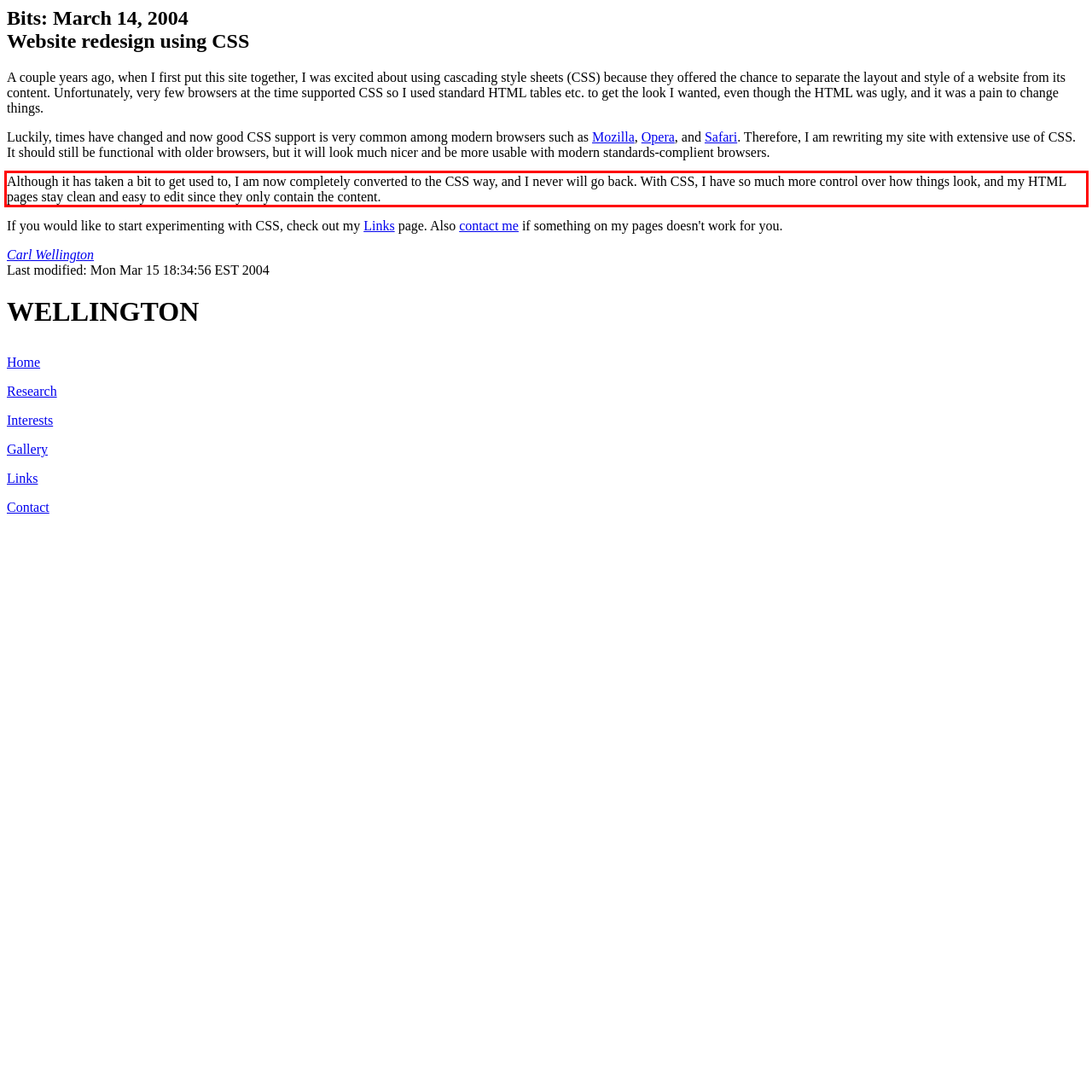Using the webpage screenshot, recognize and capture the text within the red bounding box.

Although it has taken a bit to get used to, I am now completely converted to the CSS way, and I never will go back. With CSS, I have so much more control over how things look, and my HTML pages stay clean and easy to edit since they only contain the content.